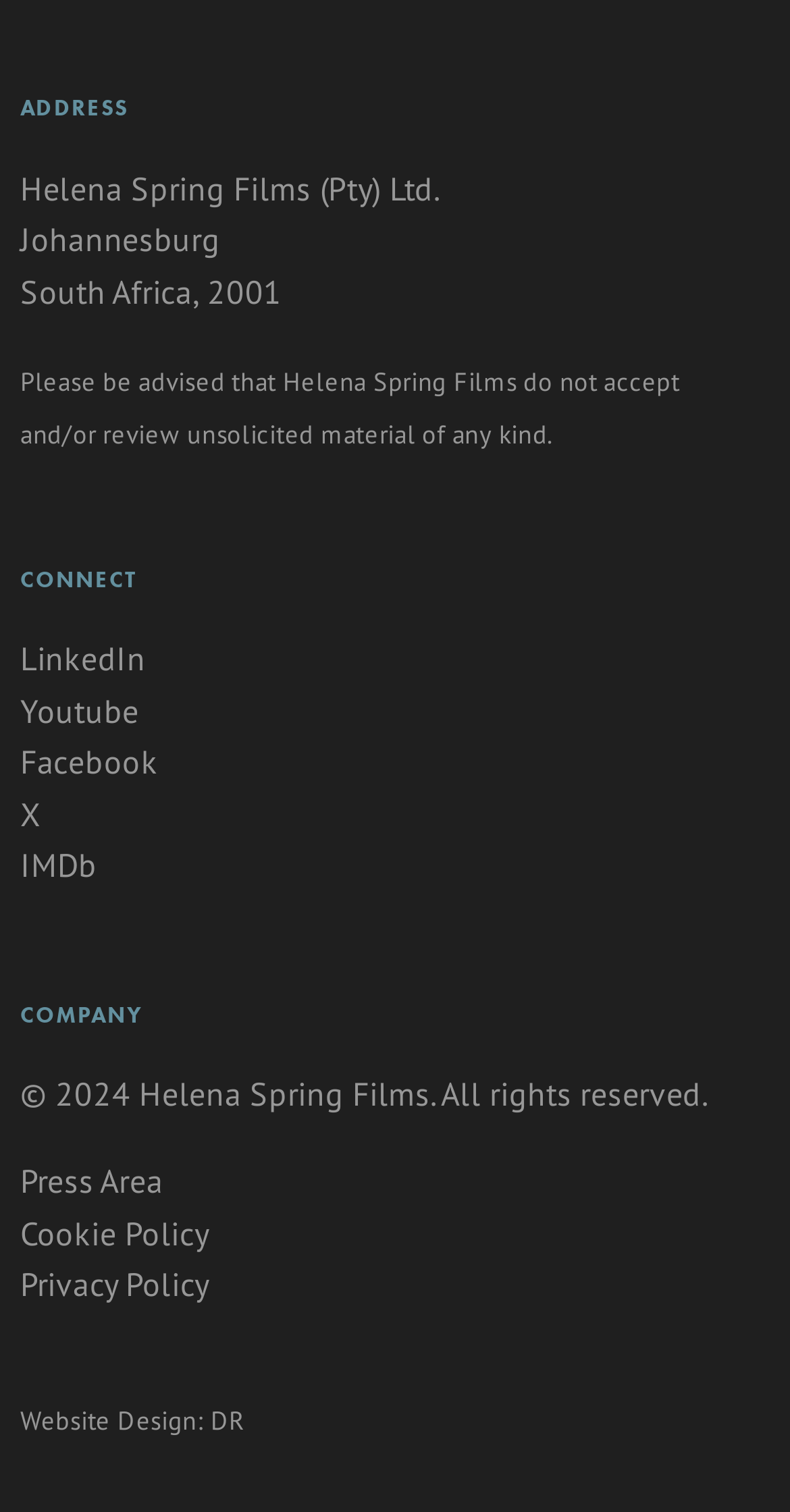Carefully examine the image and provide an in-depth answer to the question: What is the copyright year?

The copyright year can be found in the StaticText element '© 2024 Helena Spring Films. All rights reserved.' which is located at the bottom of the webpage, indicating that the webpage's content is copyrighted until 2024.